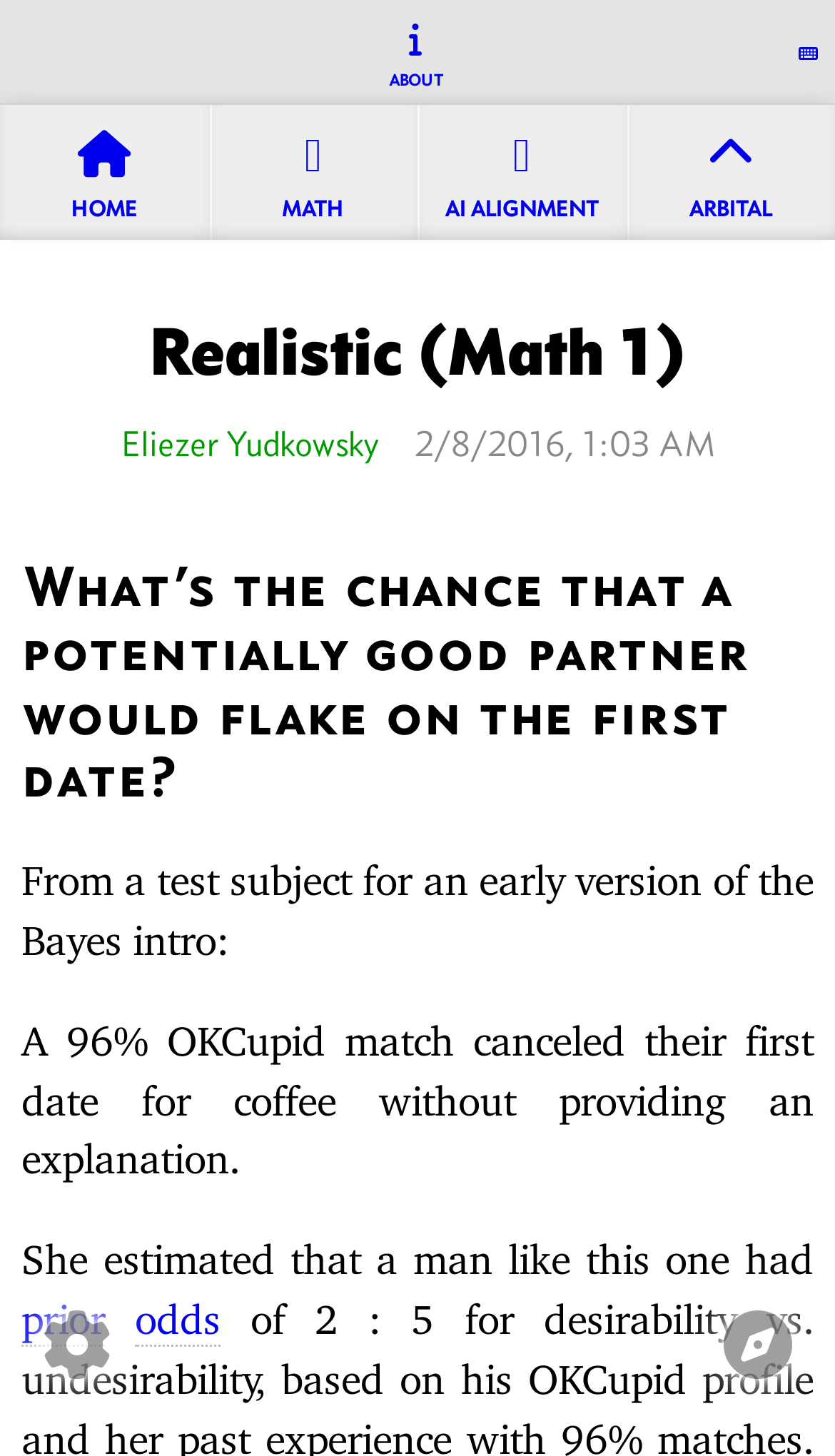Please indicate the bounding box coordinates of the element's region to be clicked to achieve the instruction: "go to about page". Provide the coordinates as four float numbers between 0 and 1, i.e., [left, top, right, bottom].

[0.0, 0.0, 0.995, 0.072]